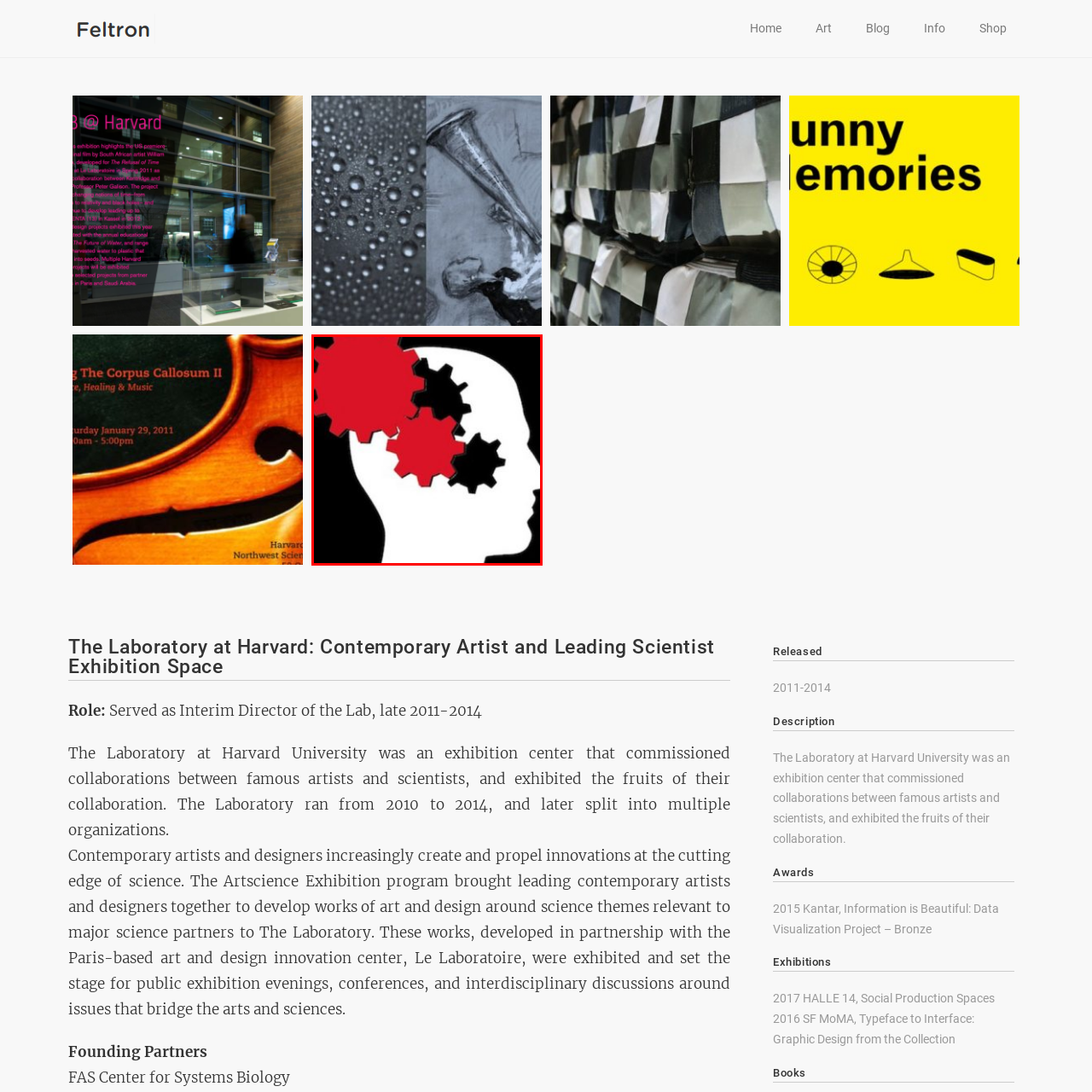What colors are the gears inside the head?
Observe the image marked by the red bounding box and generate a detailed answer to the question.

According to the caption, the gears inside the head symbolizing thought processes, creativity, and innovation are depicted in red and black colors, which suggests a fusion of ideas between artistic expression and scientific exploration.